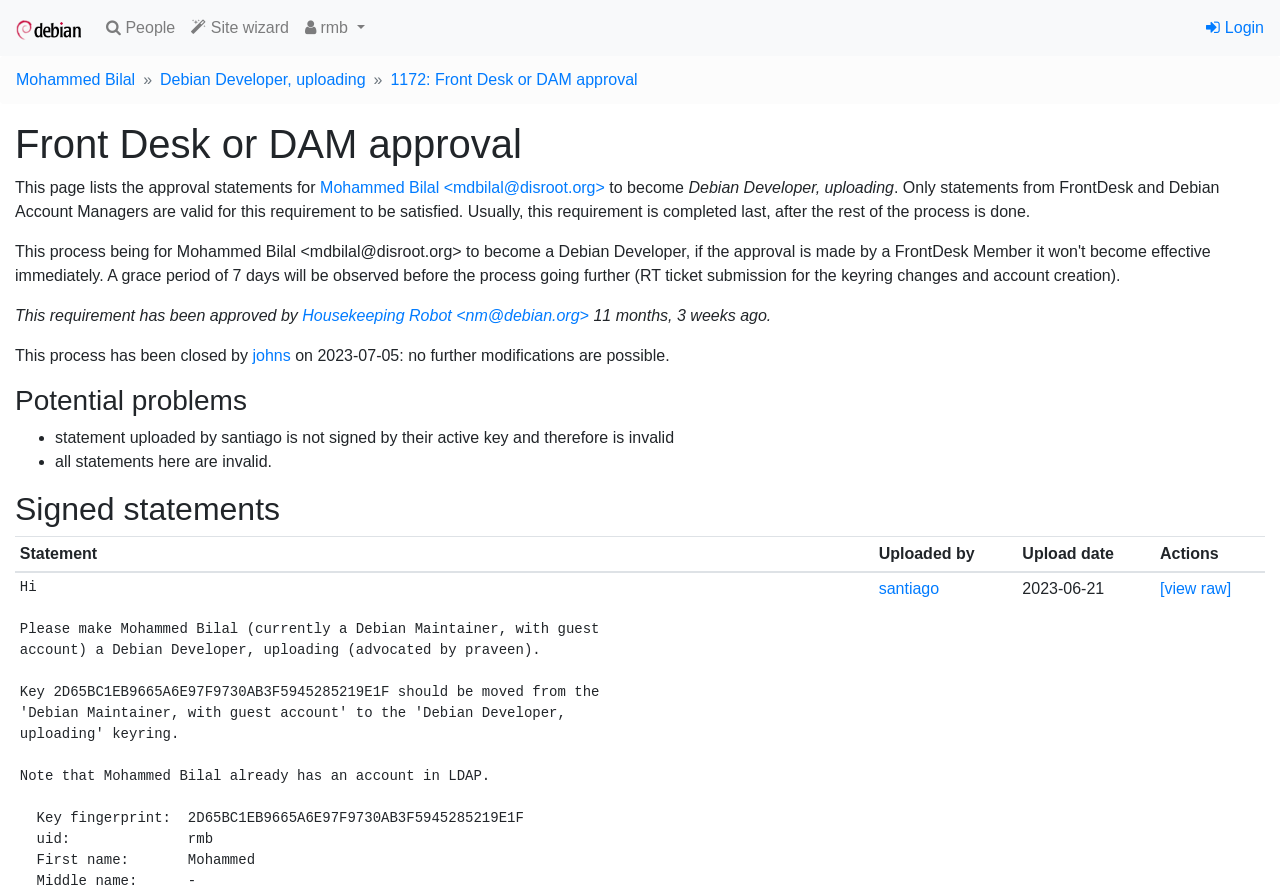Please determine the bounding box coordinates of the element's region to click in order to carry out the following instruction: "Click on the 'Home' link". The coordinates should be four float numbers between 0 and 1, i.e., [left, top, right, bottom].

None